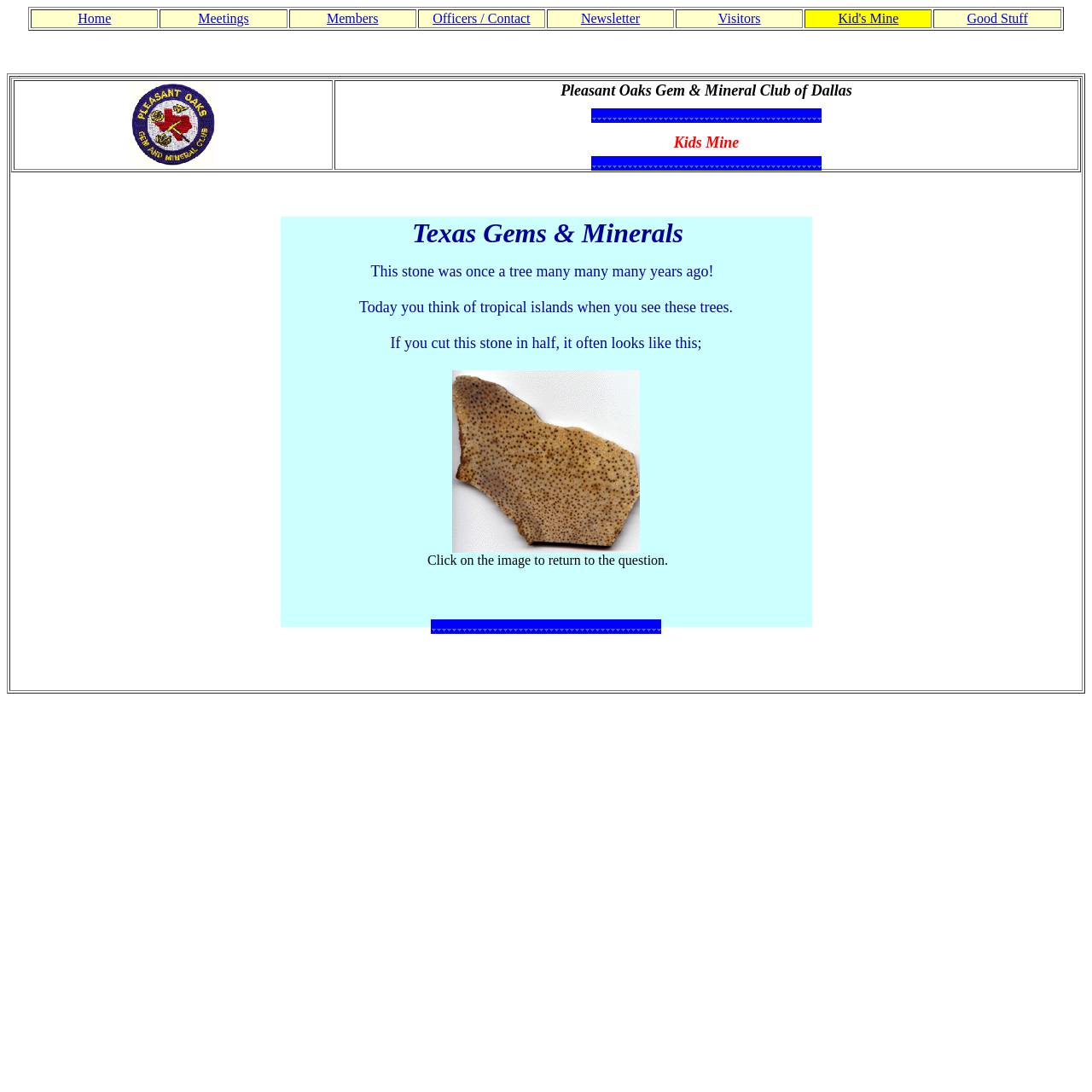Locate the bounding box of the UI element defined by this description: "Officers / Contact". The coordinates should be given as four float numbers between 0 and 1, formatted as [left, top, right, bottom].

[0.396, 0.01, 0.486, 0.023]